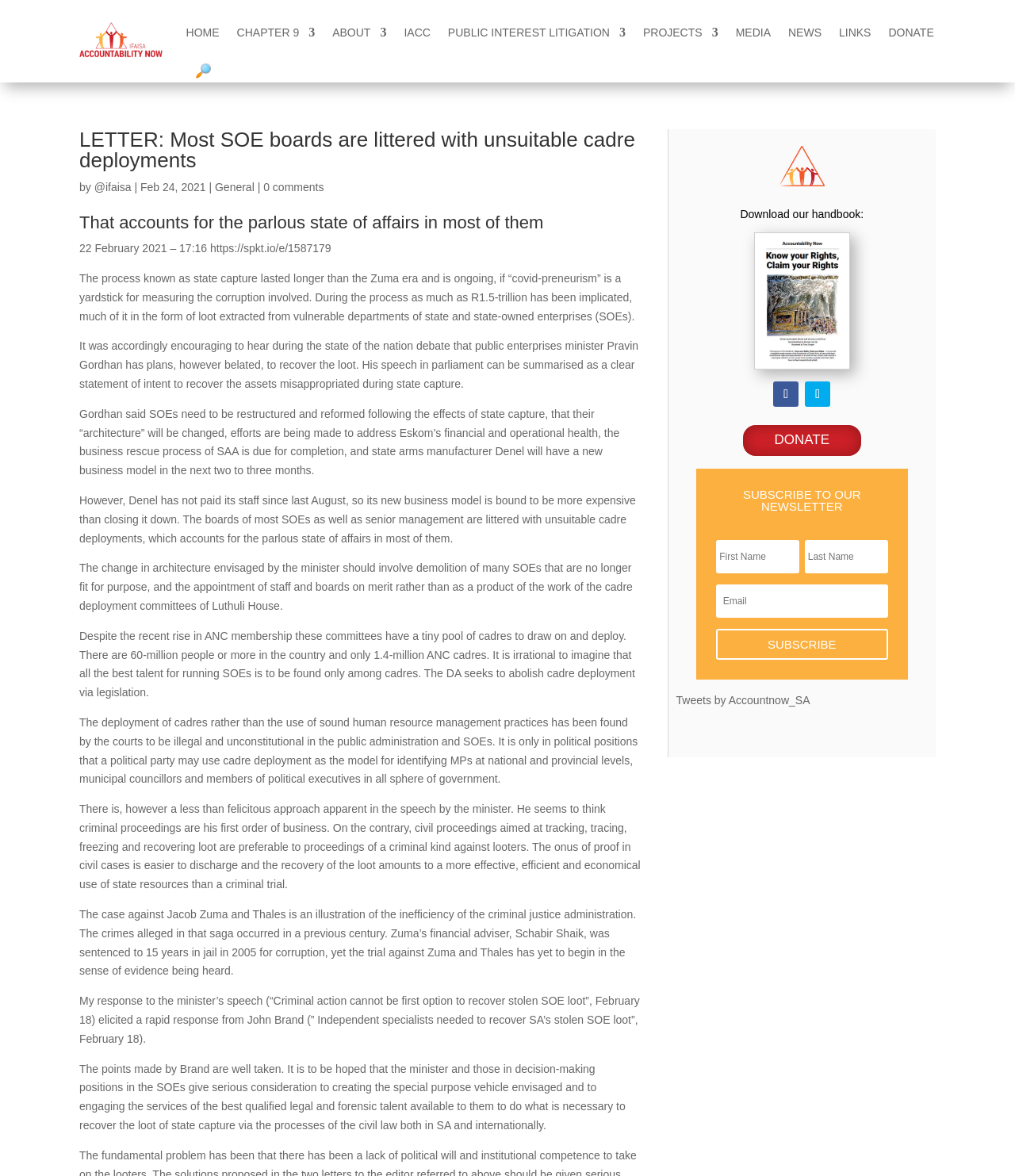Give a one-word or short-phrase answer to the following question: 
Who is the author of the letter?

ifaisa